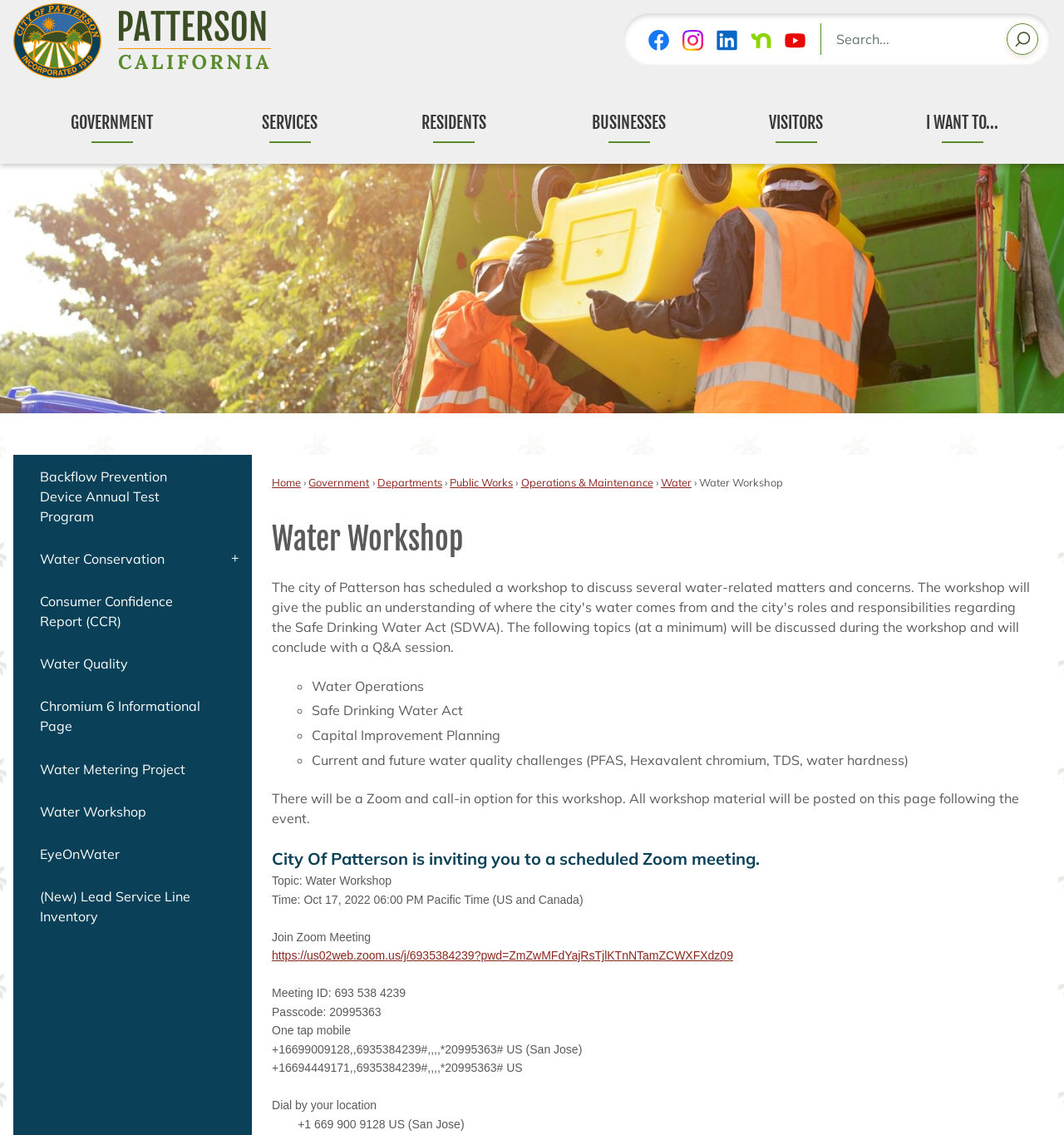What is the time of the Zoom meeting?
Please provide a detailed and comprehensive answer to the question.

I found the answer by looking at the section that mentions the Zoom meeting details and finding the time, which is 'Oct 17, 2022 06:00 PM Pacific Time'.